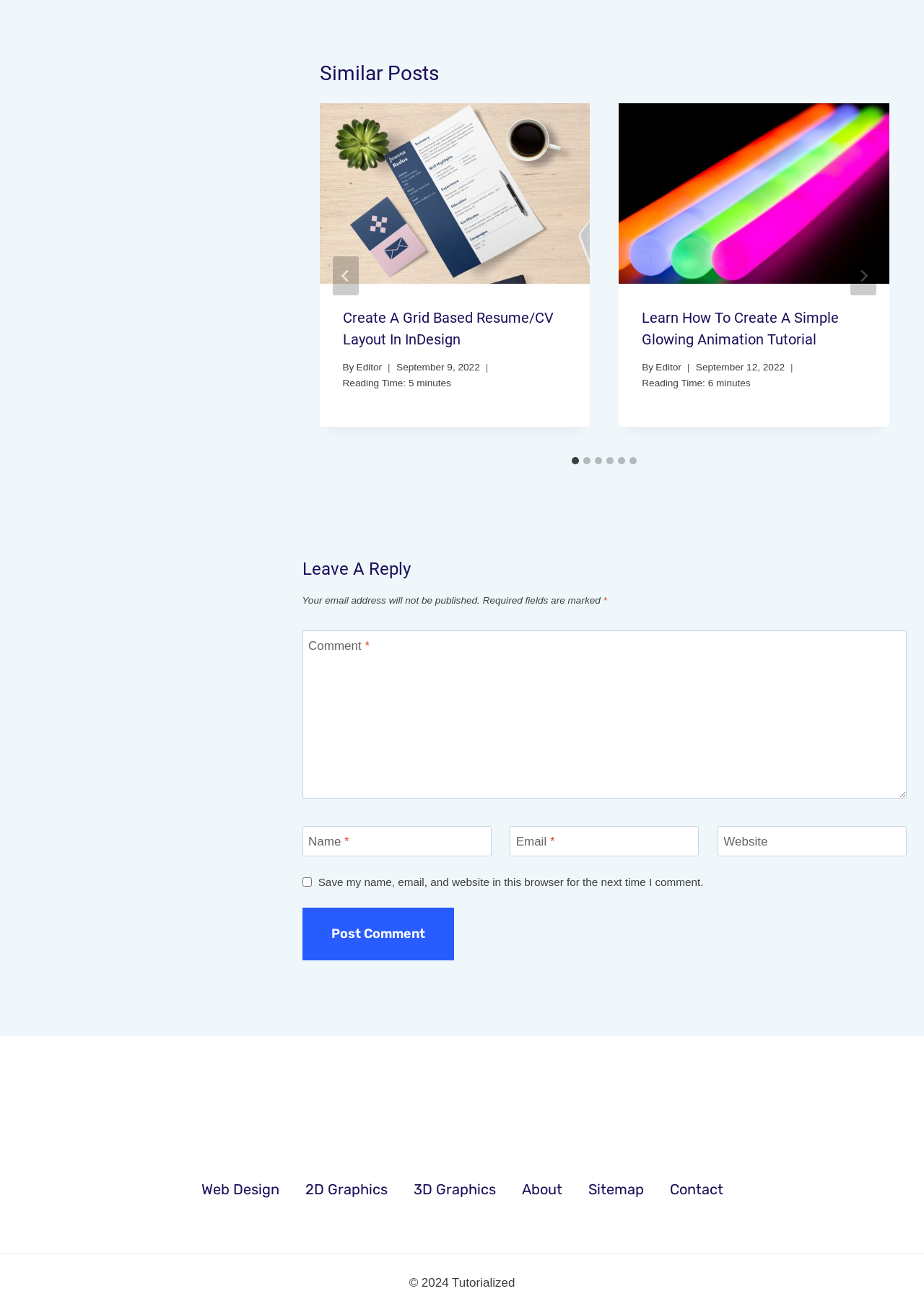Provide a brief response to the question using a single word or phrase: 
How many slides are there in the 'Similar Posts' section?

6